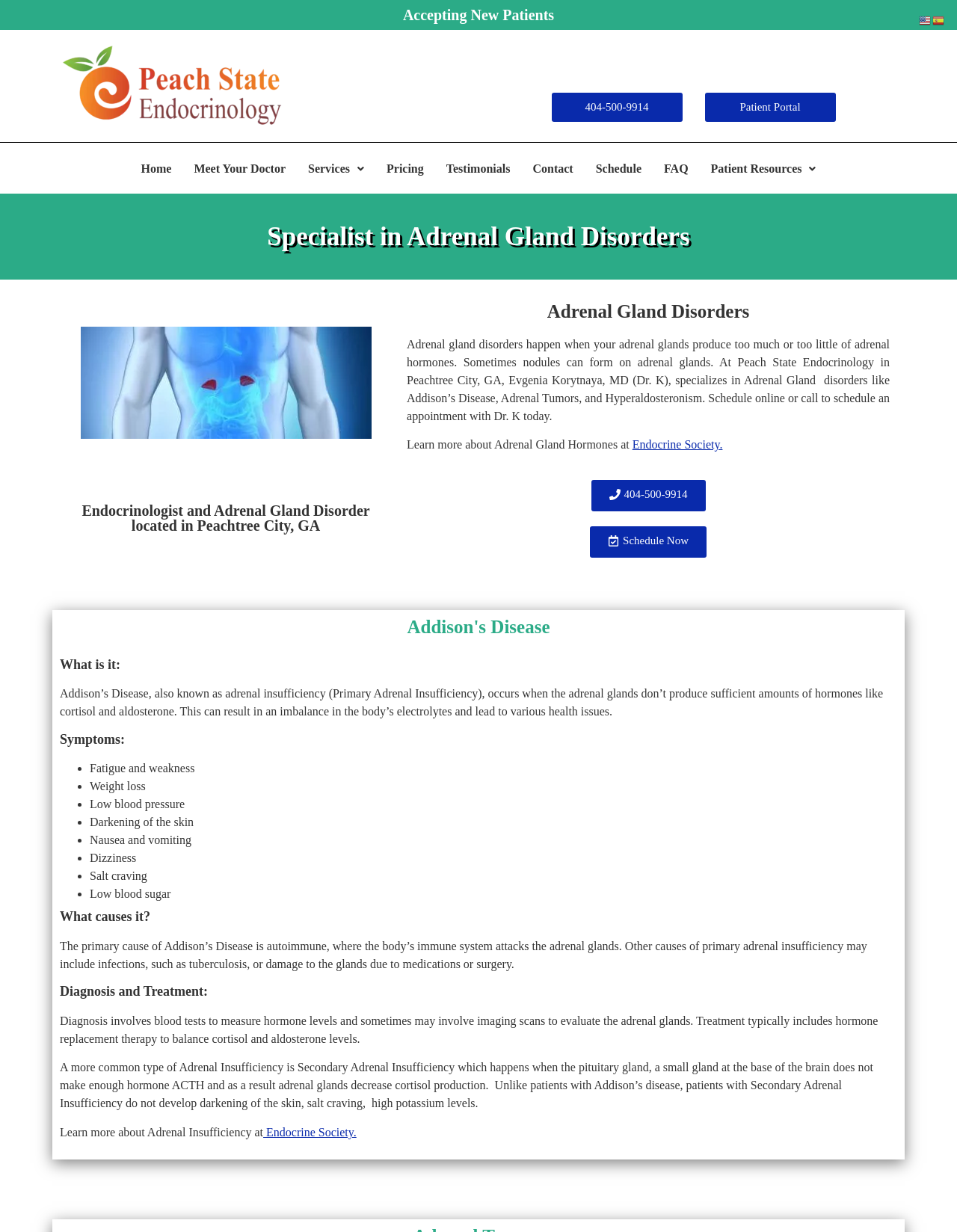Please mark the bounding box coordinates of the area that should be clicked to carry out the instruction: "Click the 'Endocrine Society' link".

[0.661, 0.356, 0.755, 0.366]